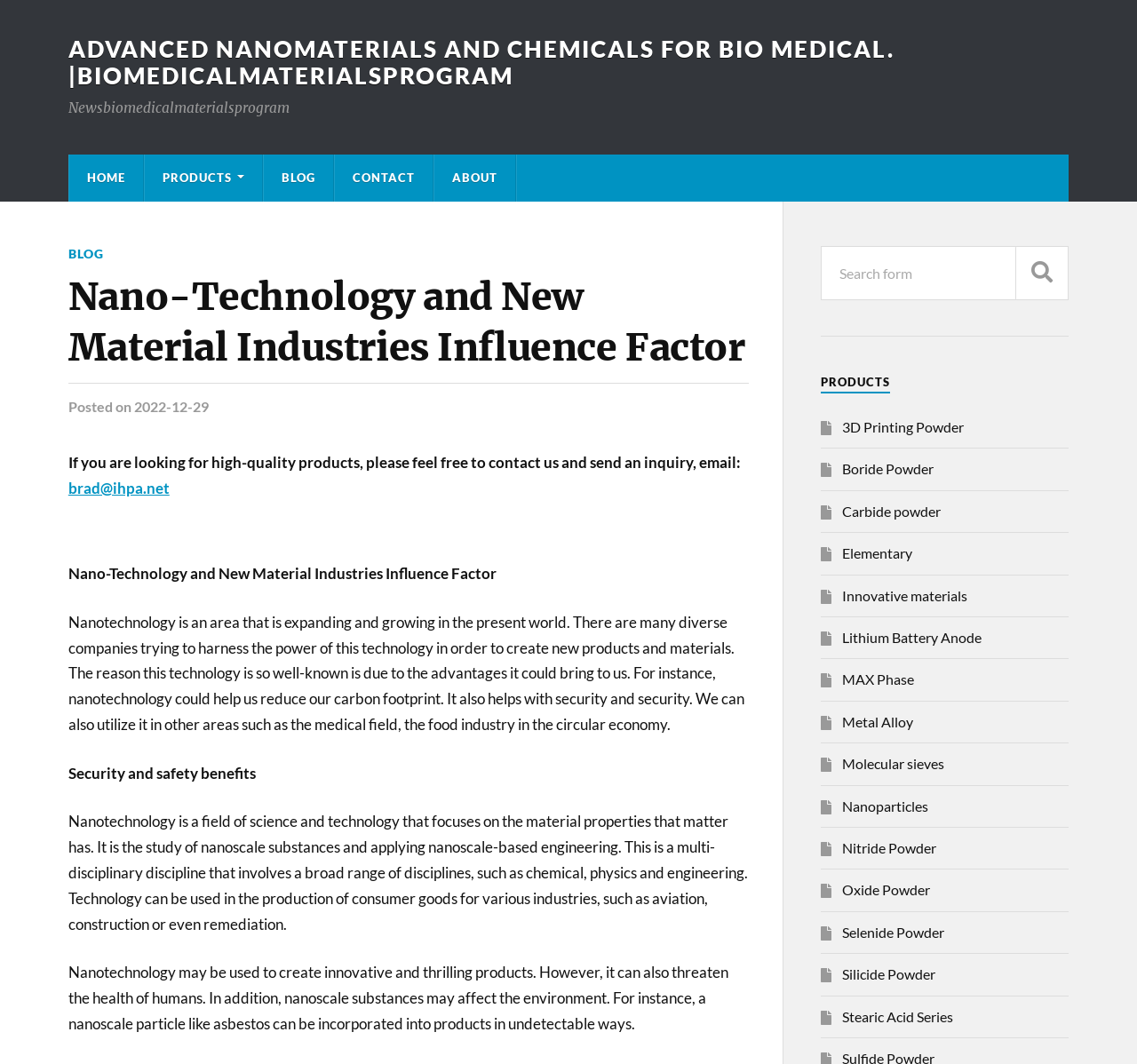What is the purpose of nanotechnology in the medical field?
Answer the question in a detailed and comprehensive manner.

I read the article content and found the section that talks about the benefits of nanotechnology. According to the article, nanotechnology can help with security and safety in the medical field.